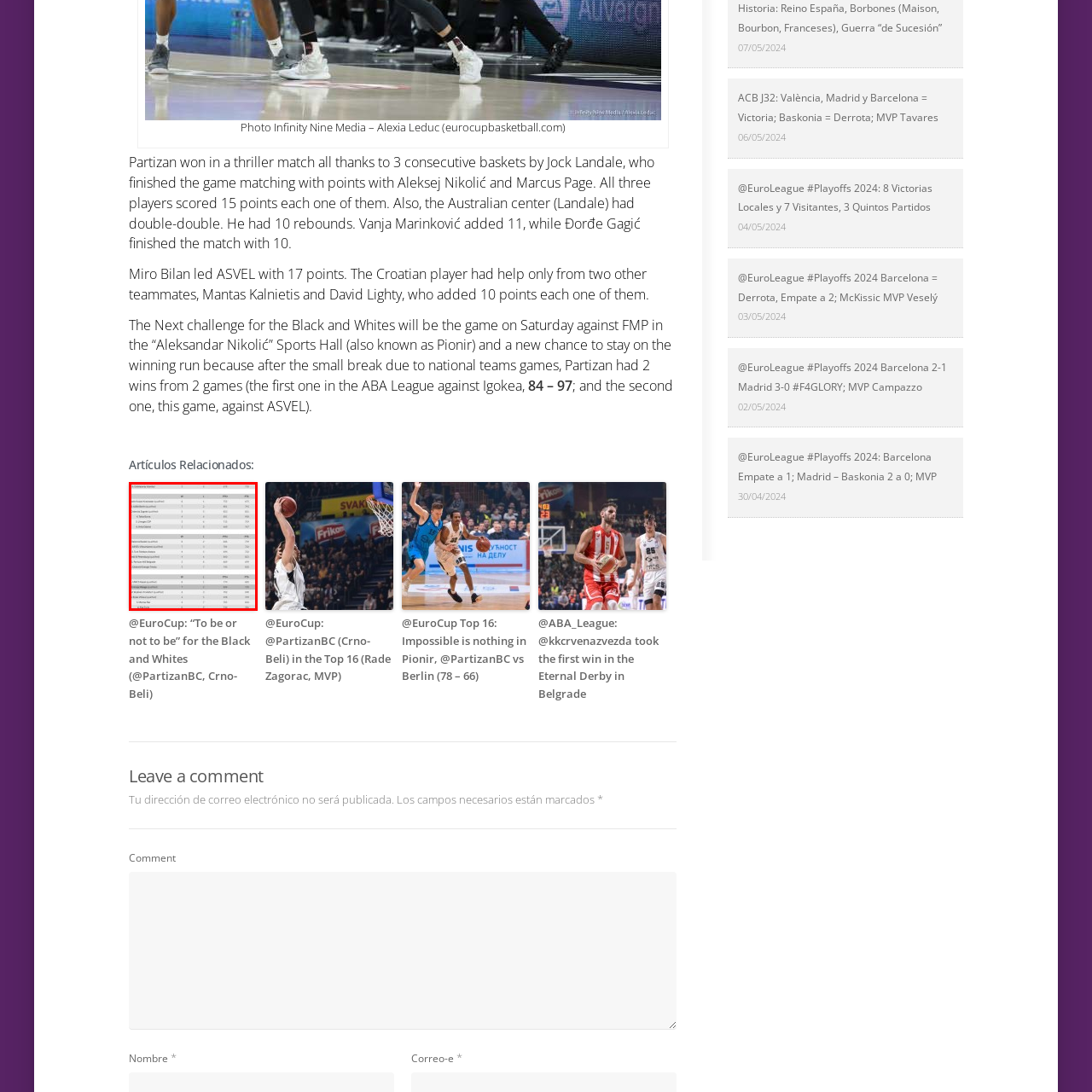What is the outcome of the match mentioned in the caption?
Inspect the image area bounded by the red box and answer the question with a single word or a short phrase.

Partizan secured victory